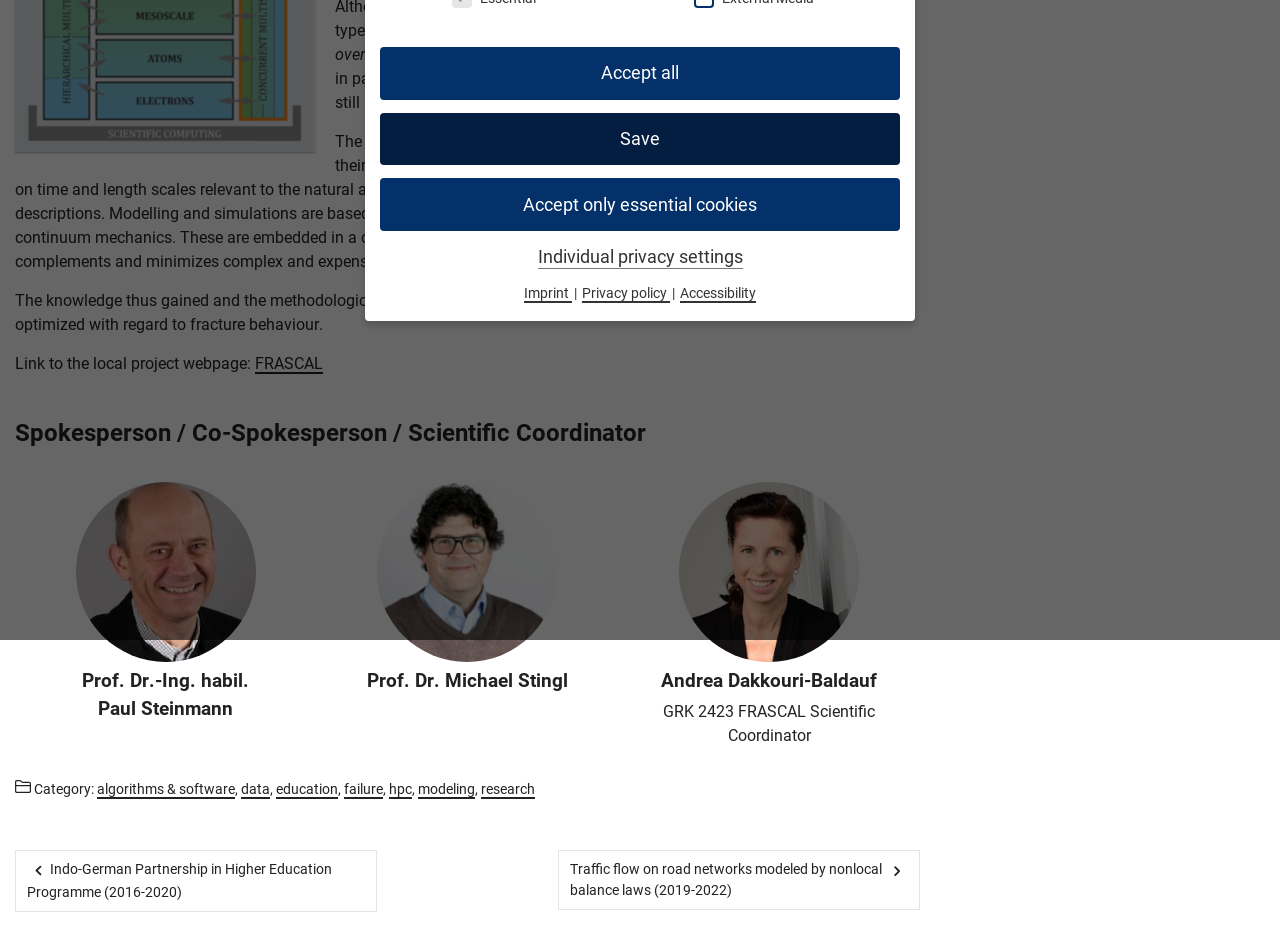Can you find the bounding box coordinates for the UI element given this description: "research"? Provide the coordinates as four float numbers between 0 and 1: [left, top, right, bottom].

[0.376, 0.828, 0.418, 0.845]